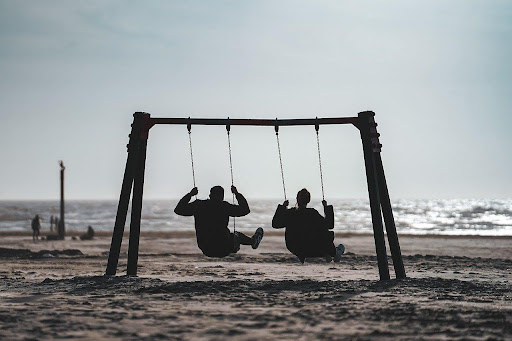How many figures are on the swings? Refer to the image and provide a one-word or short phrase answer.

Two